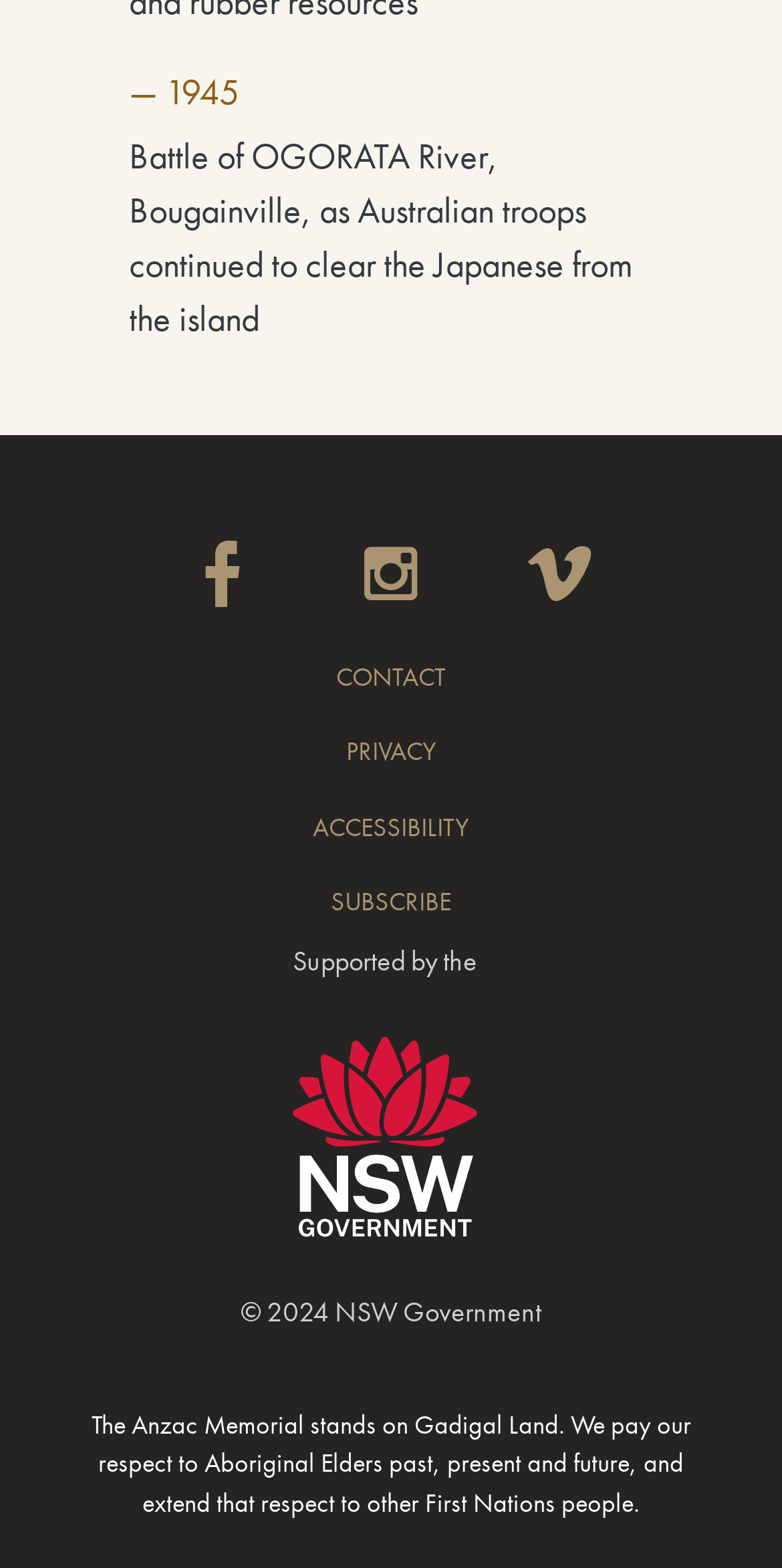Please respond to the question using a single word or phrase:
What is the topic of the main image?

Battle of OGORATA River